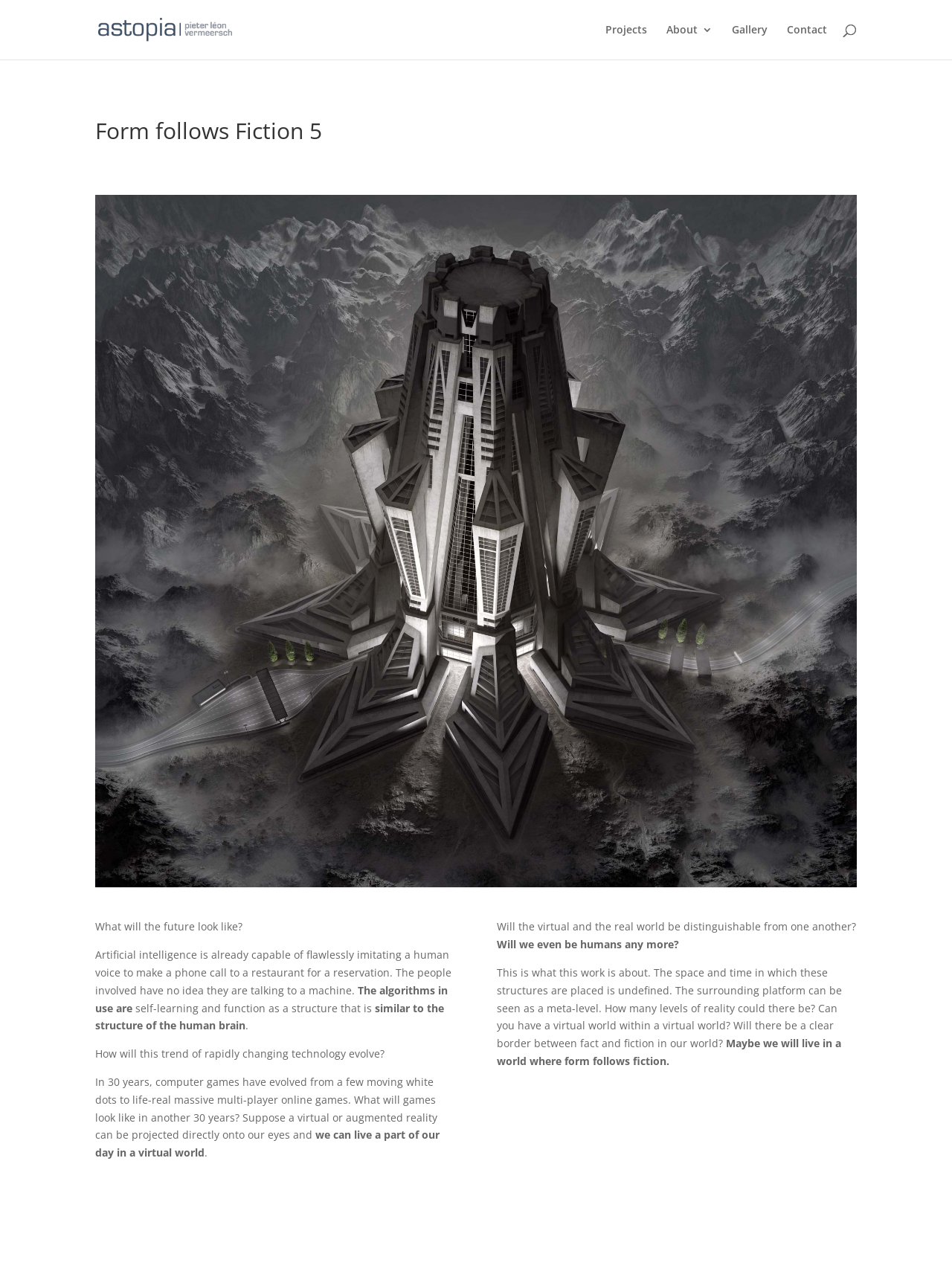Locate the UI element that matches the description Projects in the webpage screenshot. Return the bounding box coordinates in the format (top-left x, top-left y, bottom-right x, bottom-right y), with values ranging from 0 to 1.

[0.636, 0.019, 0.68, 0.046]